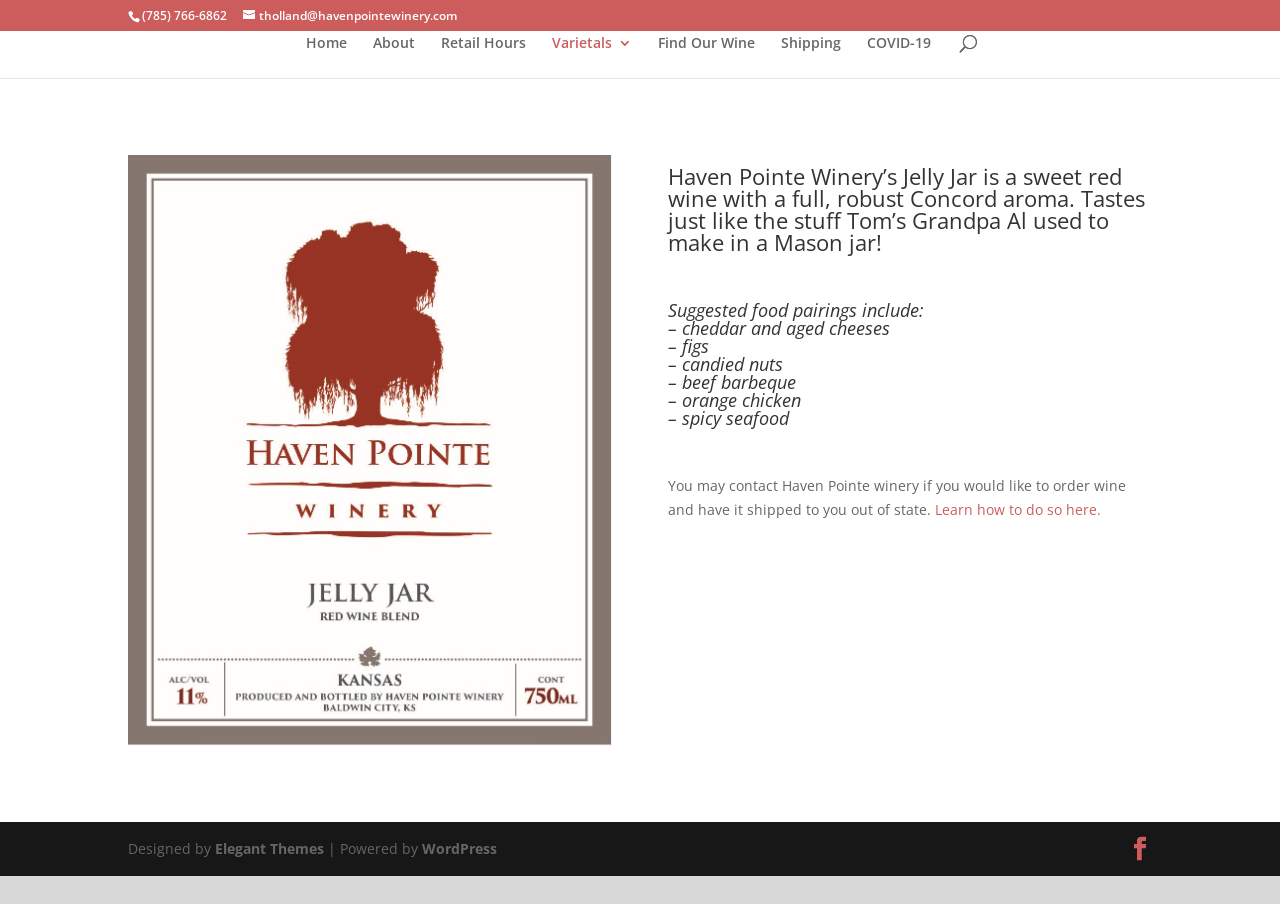Using the image as a reference, answer the following question in as much detail as possible:
How can I order wine to be shipped out of state?

The information on ordering wine to be shipped out of state can be found in the article section of the webpage, in the static text element with the bounding box coordinates [0.522, 0.527, 0.88, 0.574]. The text states that I can contact Haven Pointe winery to order wine and have it shipped to me out of state.